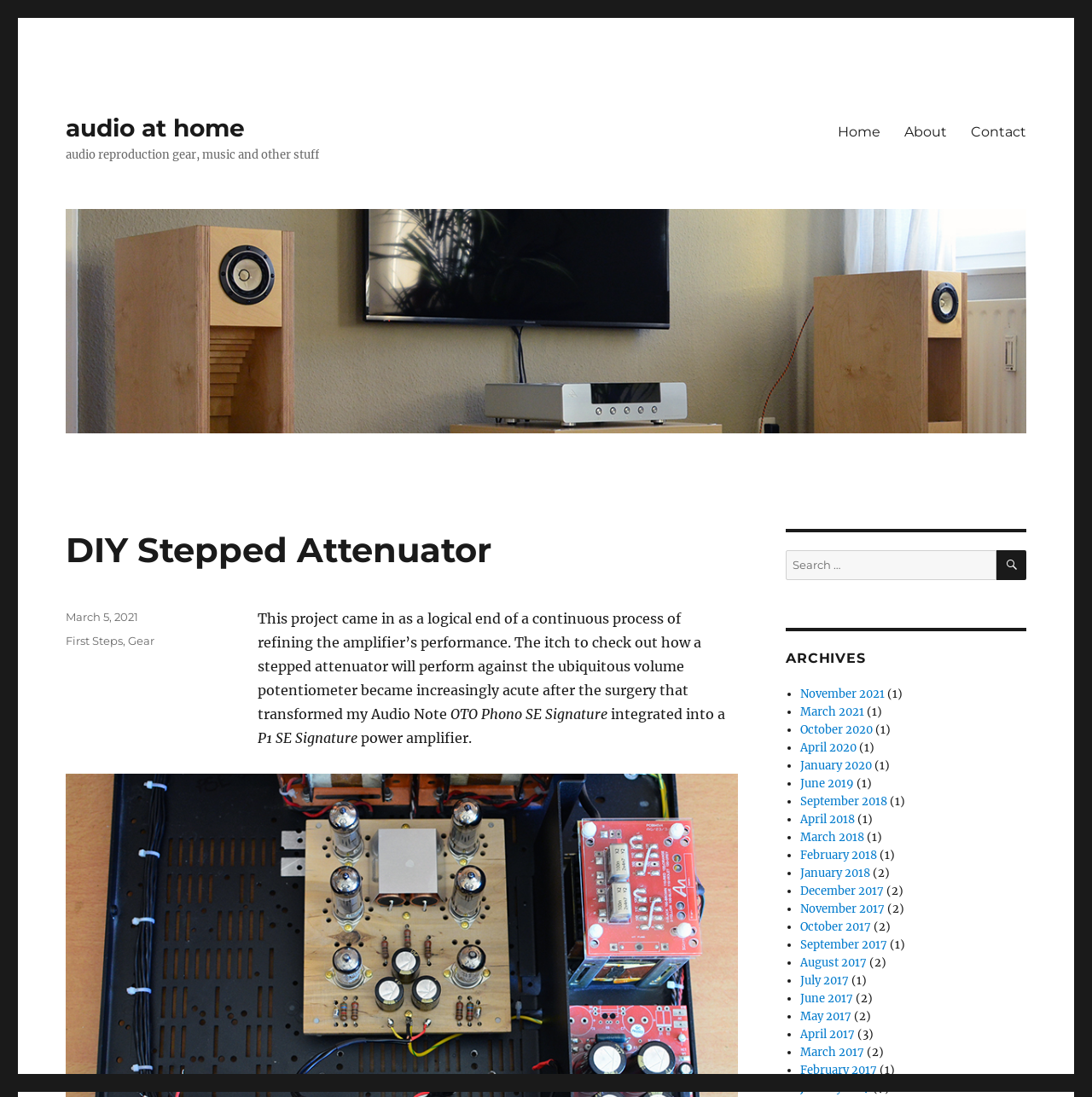Locate the bounding box coordinates of the region to be clicked to comply with the following instruction: "read the 'DIY Stepped Attenuator' article". The coordinates must be four float numbers between 0 and 1, in the form [left, top, right, bottom].

[0.06, 0.482, 0.676, 0.52]